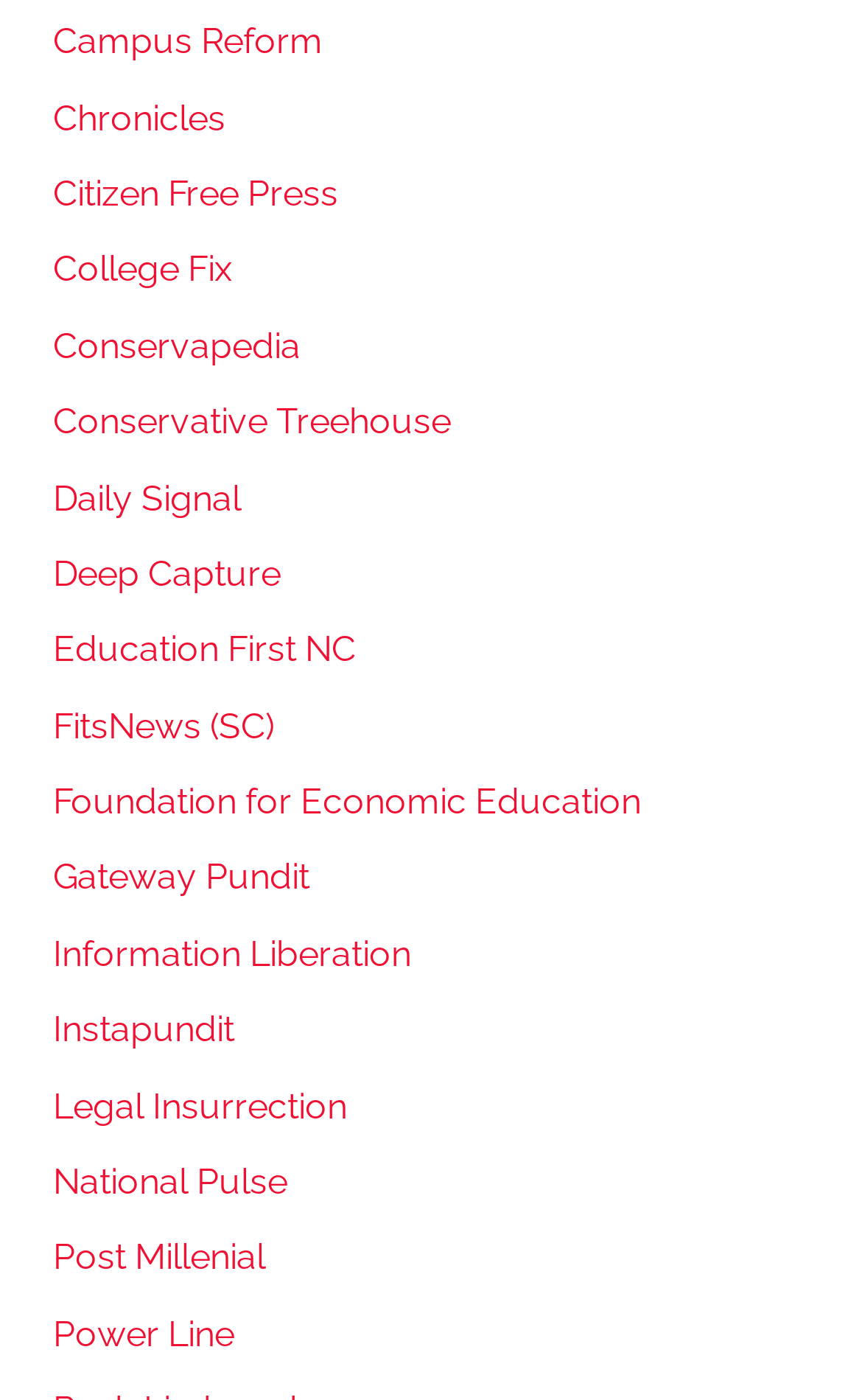Answer this question using a single word or a brief phrase:
What is the longest link on the webpage?

Foundation for Economic Education